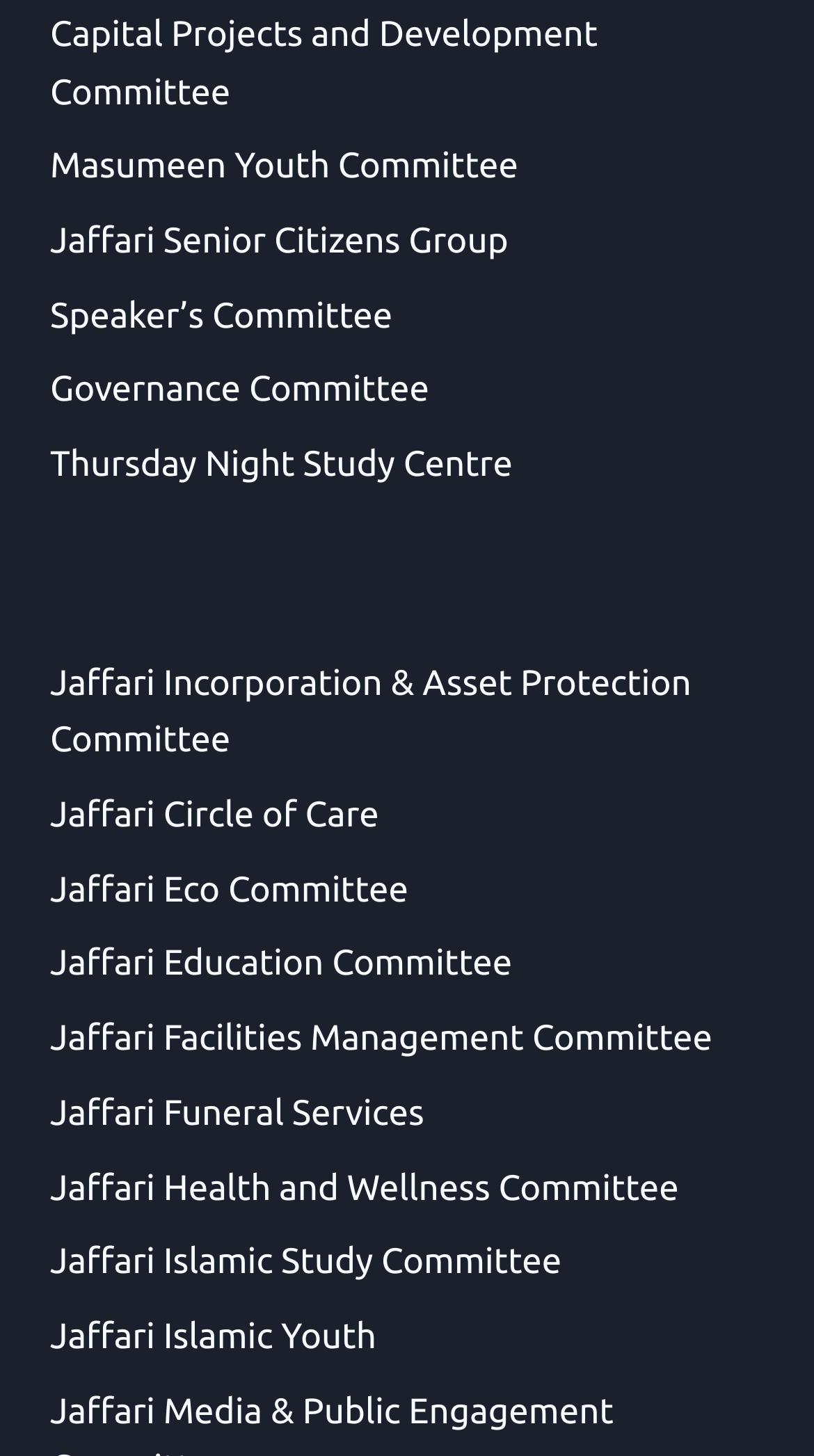Given the element description: "Jaffari Health and Wellness Committee", predict the bounding box coordinates of this UI element. The coordinates must be four float numbers between 0 and 1, given as [left, top, right, bottom].

[0.062, 0.796, 0.834, 0.835]